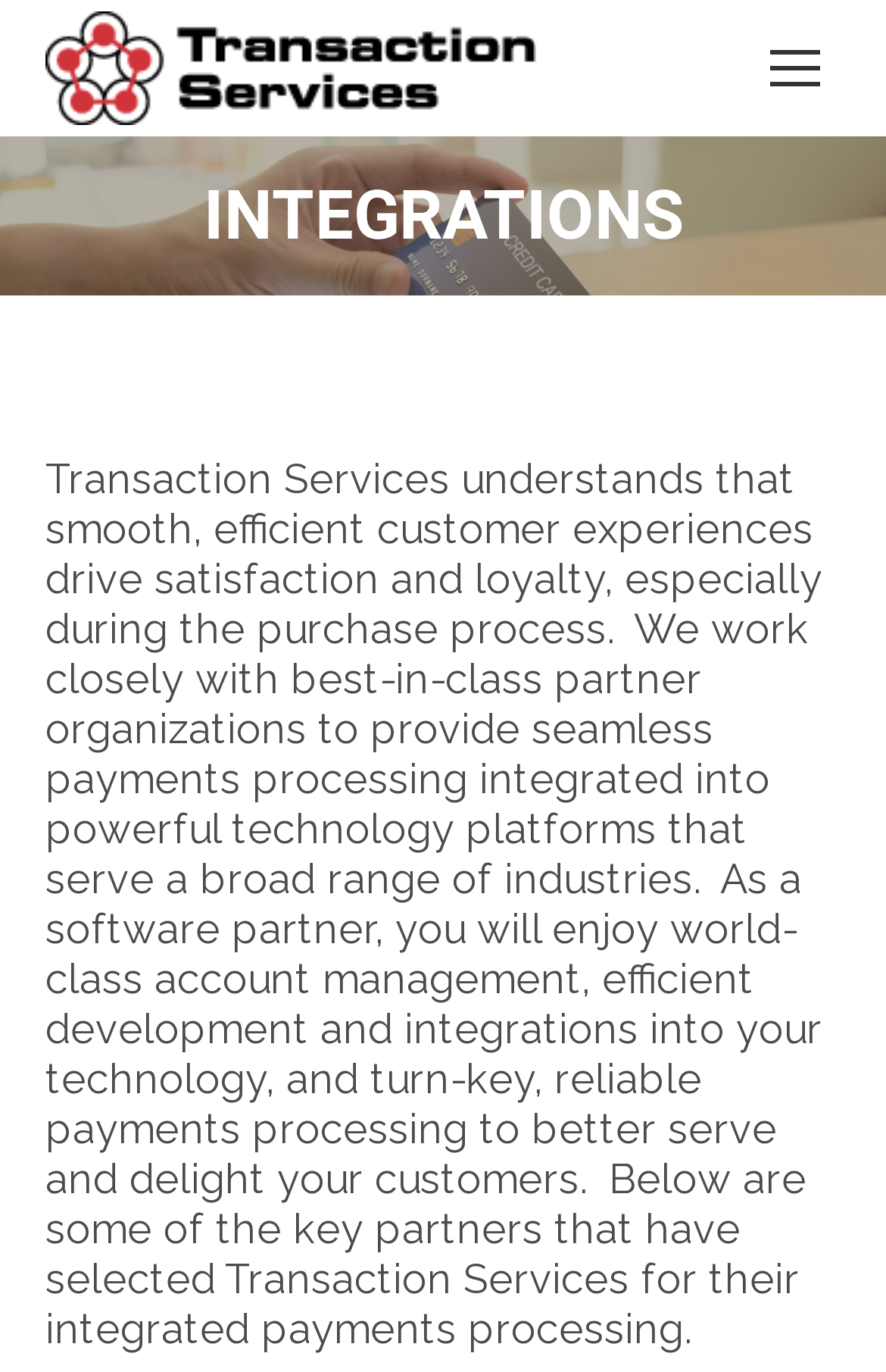Locate the bounding box of the UI element with the following description: "aria-label="Mobile menu icon"".

[0.846, 0.017, 0.949, 0.083]